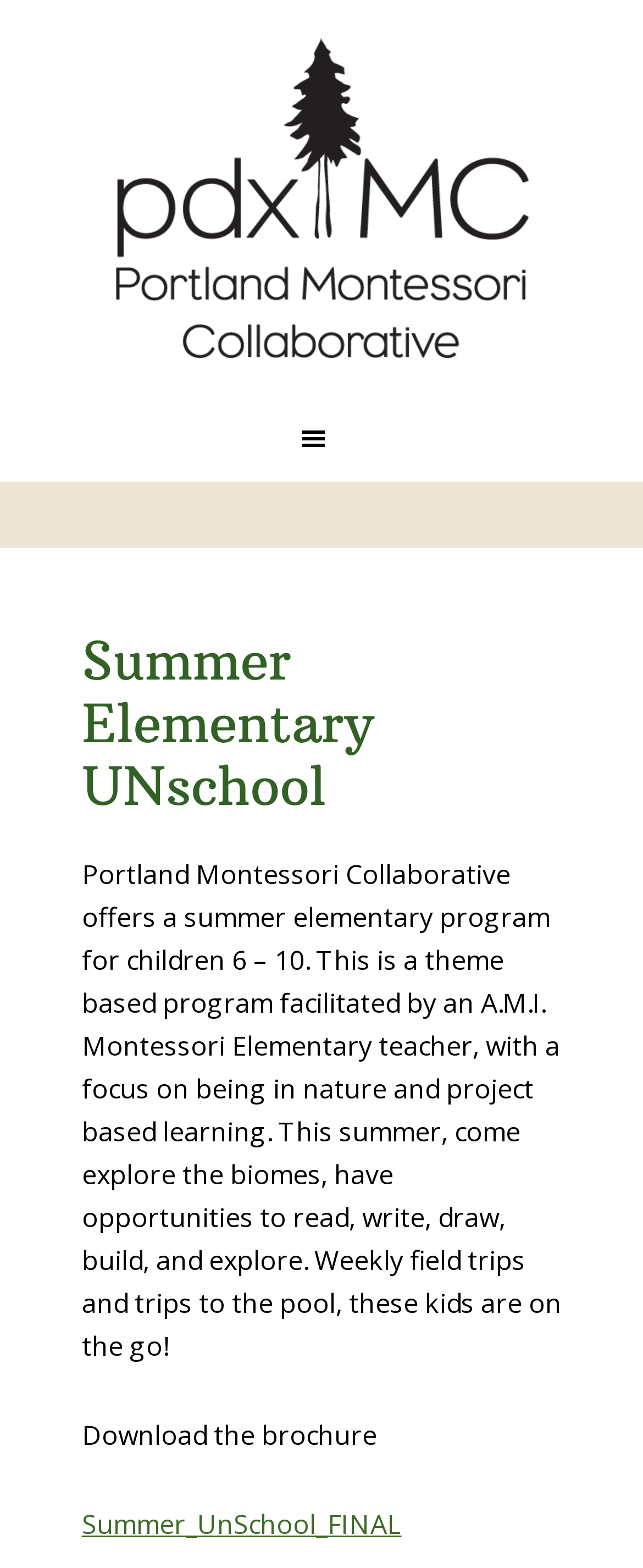Using the description "Summer_UnSchool_FINAL", locate and provide the bounding box of the UI element.

[0.127, 0.96, 0.624, 0.983]